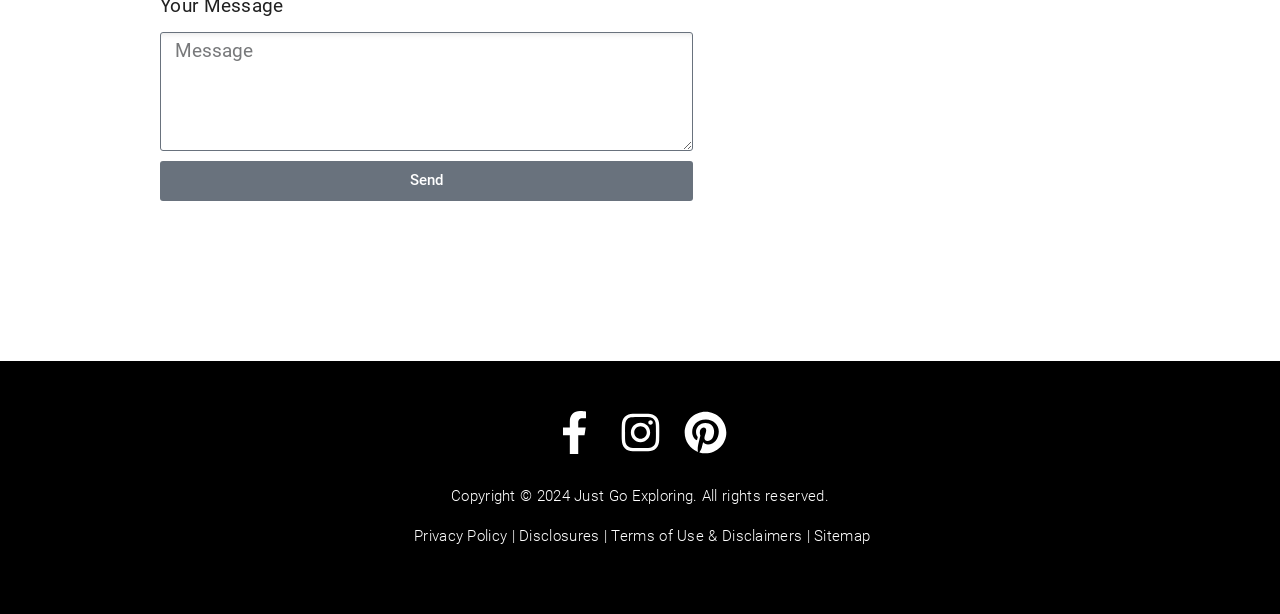Determine the bounding box coordinates of the region I should click to achieve the following instruction: "visit Facebook". Ensure the bounding box coordinates are four float numbers between 0 and 1, i.e., [left, top, right, bottom].

[0.432, 0.669, 0.466, 0.739]